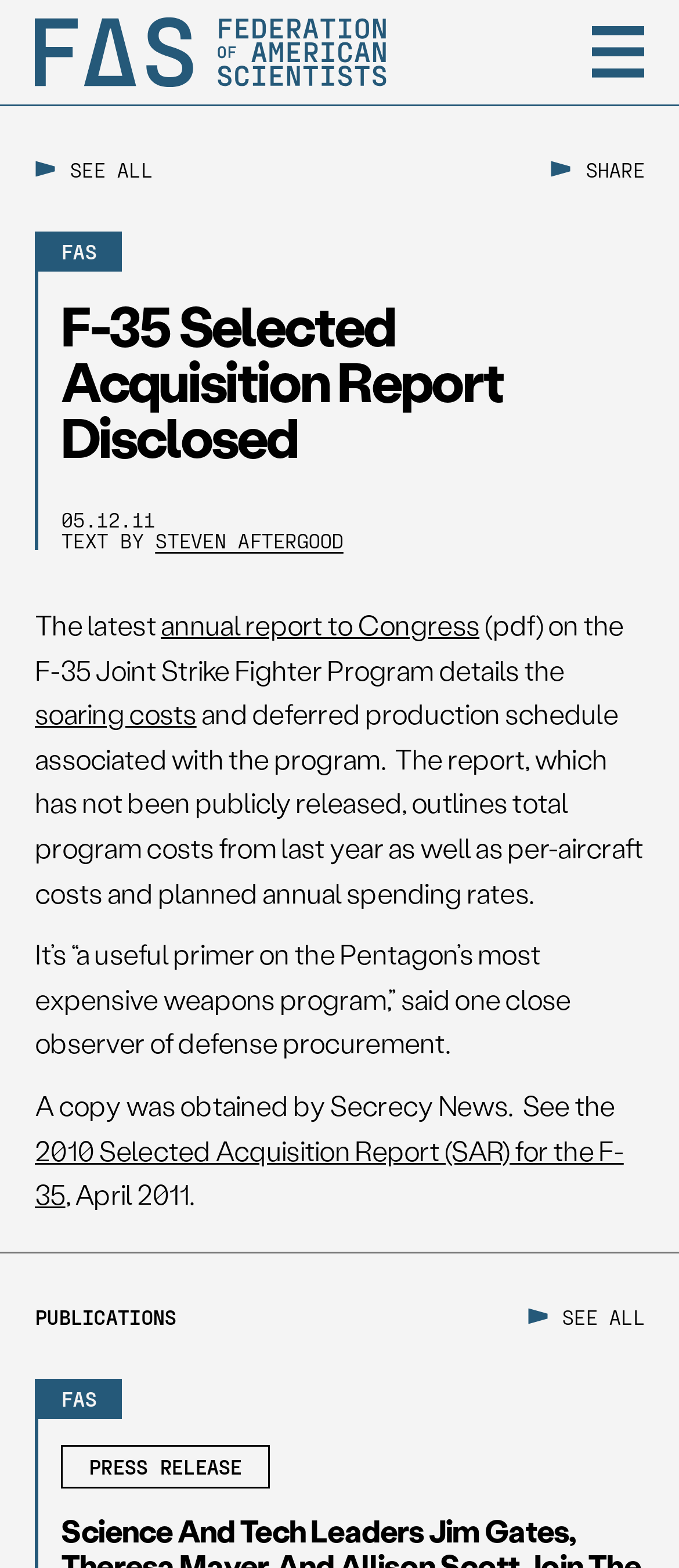Who obtained a copy of the report?
Based on the visual, give a brief answer using one word or a short phrase.

Secrecy News